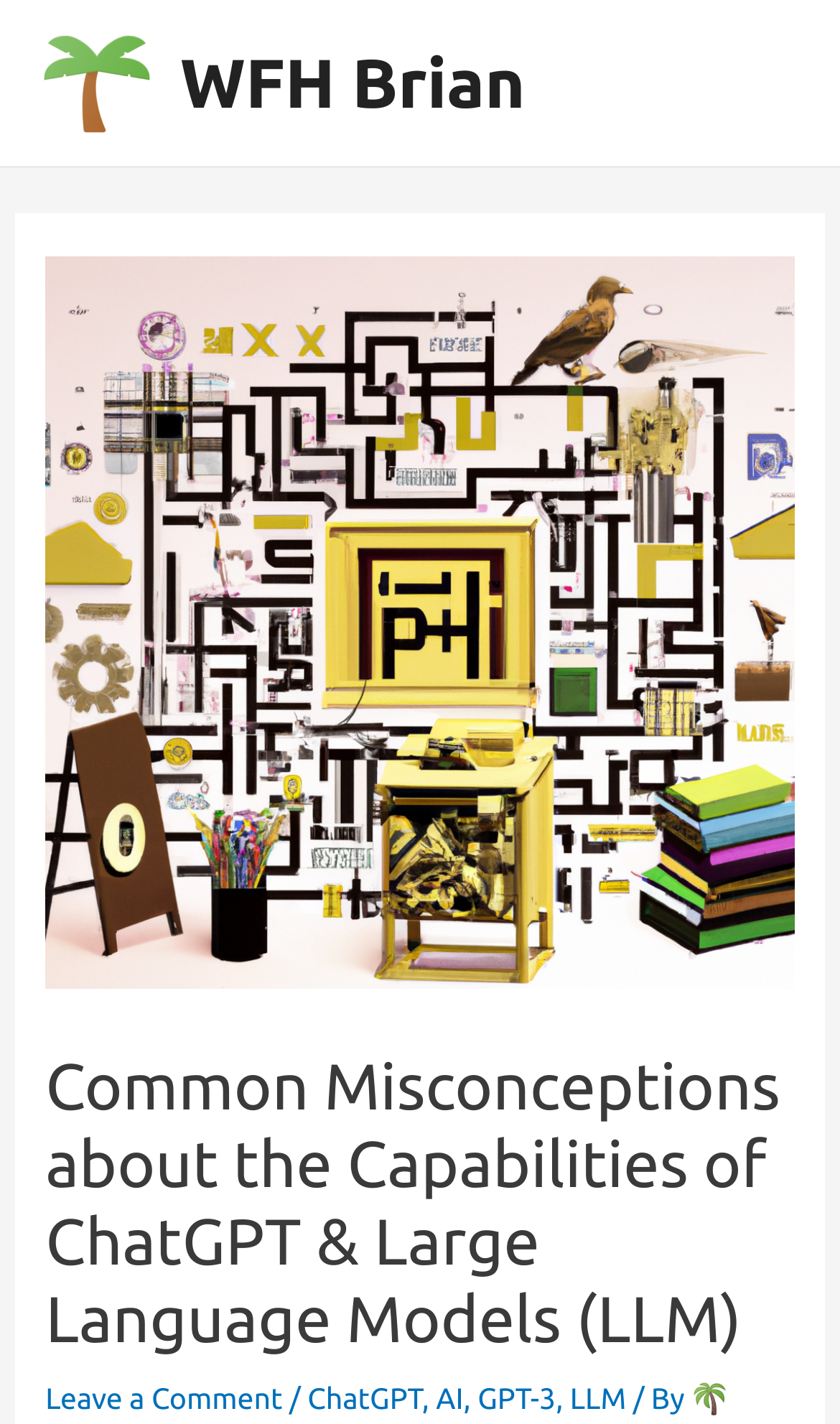What is the image above the heading?
Give a single word or phrase answer based on the content of the image.

Palm tree